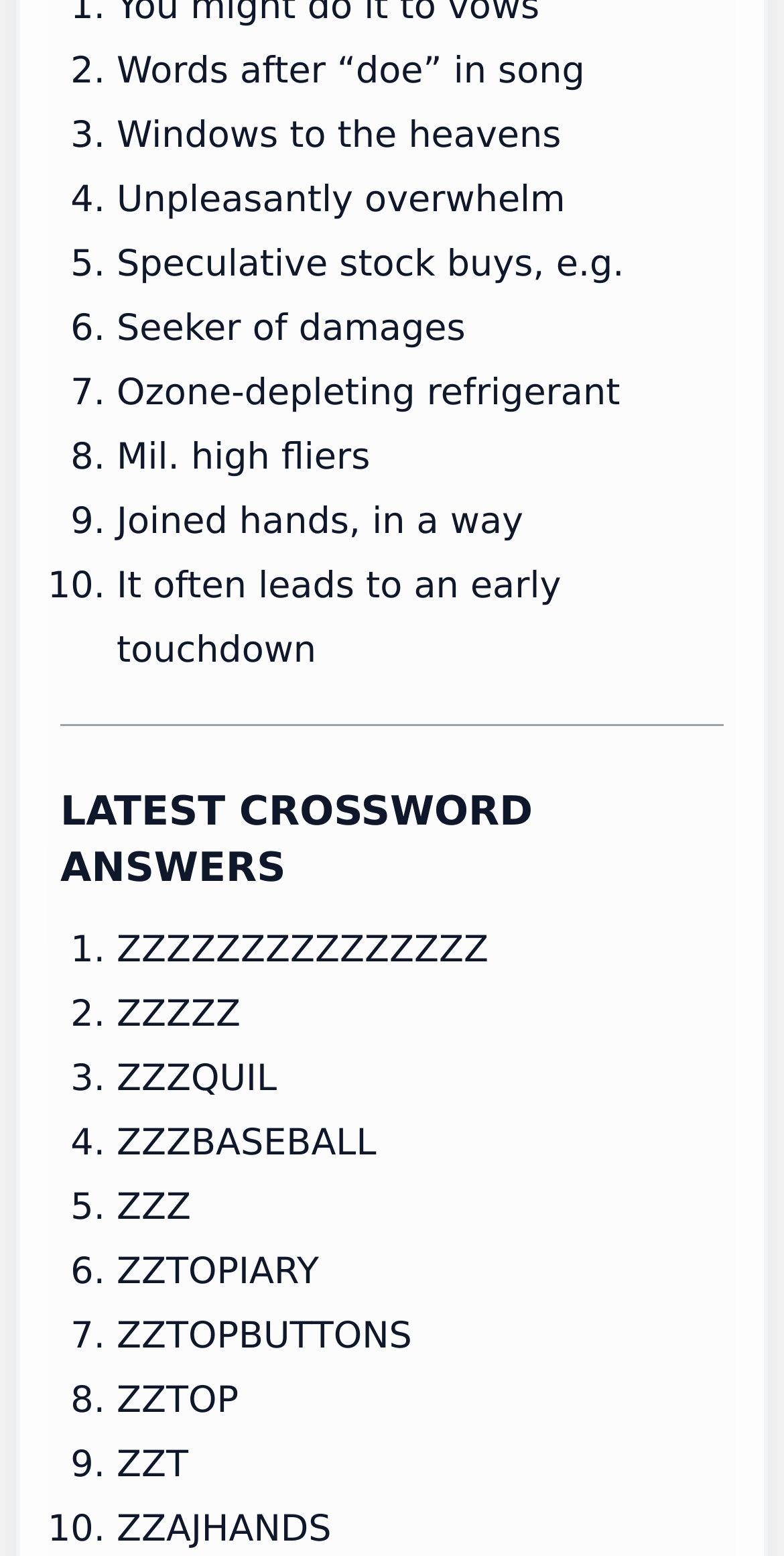Using the format (top-left x, top-left y, bottom-right x, bottom-right y), and given the element description, identify the bounding box coordinates within the screenshot: Speculative stock buys, e.g.

[0.149, 0.156, 0.796, 0.184]